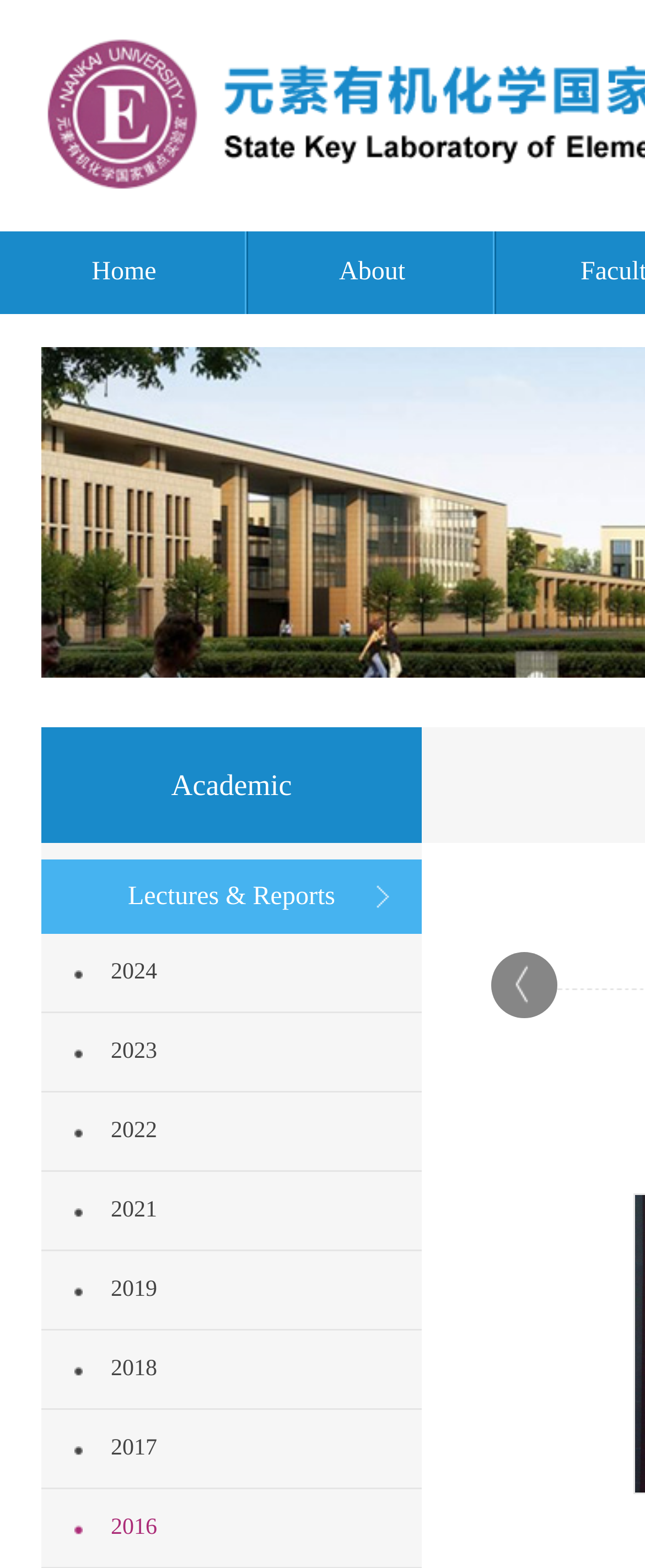How many menu items are there?
Can you provide an in-depth and detailed response to the question?

There are 2 menu items because there are 2 link elements with the texts 'Home' and 'About' and their bounding box coordinates [0.0, 0.148, 0.385, 0.2] and [0.385, 0.148, 0.769, 0.2] indicate they are horizontally aligned at the top of the webpage.